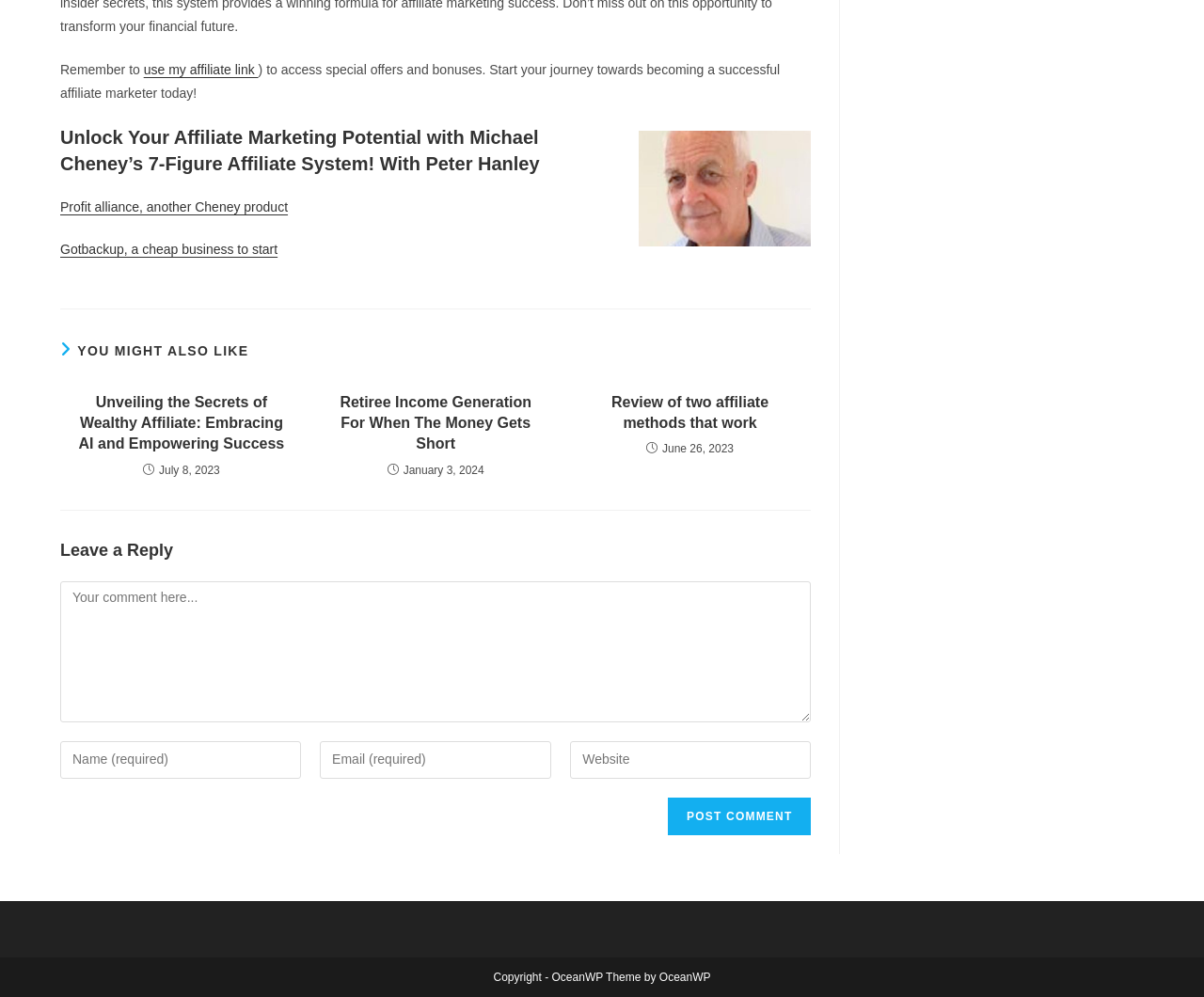Select the bounding box coordinates of the element I need to click to carry out the following instruction: "Post a comment".

[0.555, 0.8, 0.674, 0.838]